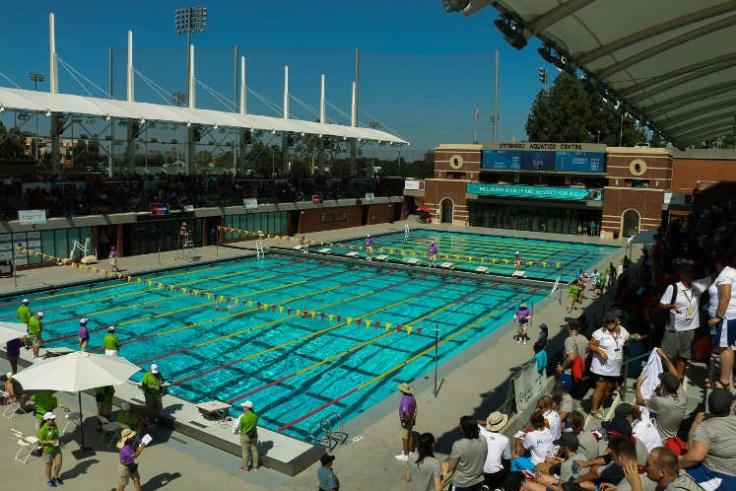What is the color of the buoys in the swimming pool?
Offer a detailed and exhaustive answer to the question.

The caption describes the swimming pools as being adorned with bright lanes marked by yellow and black buoys, which indicates the color of the buoys.